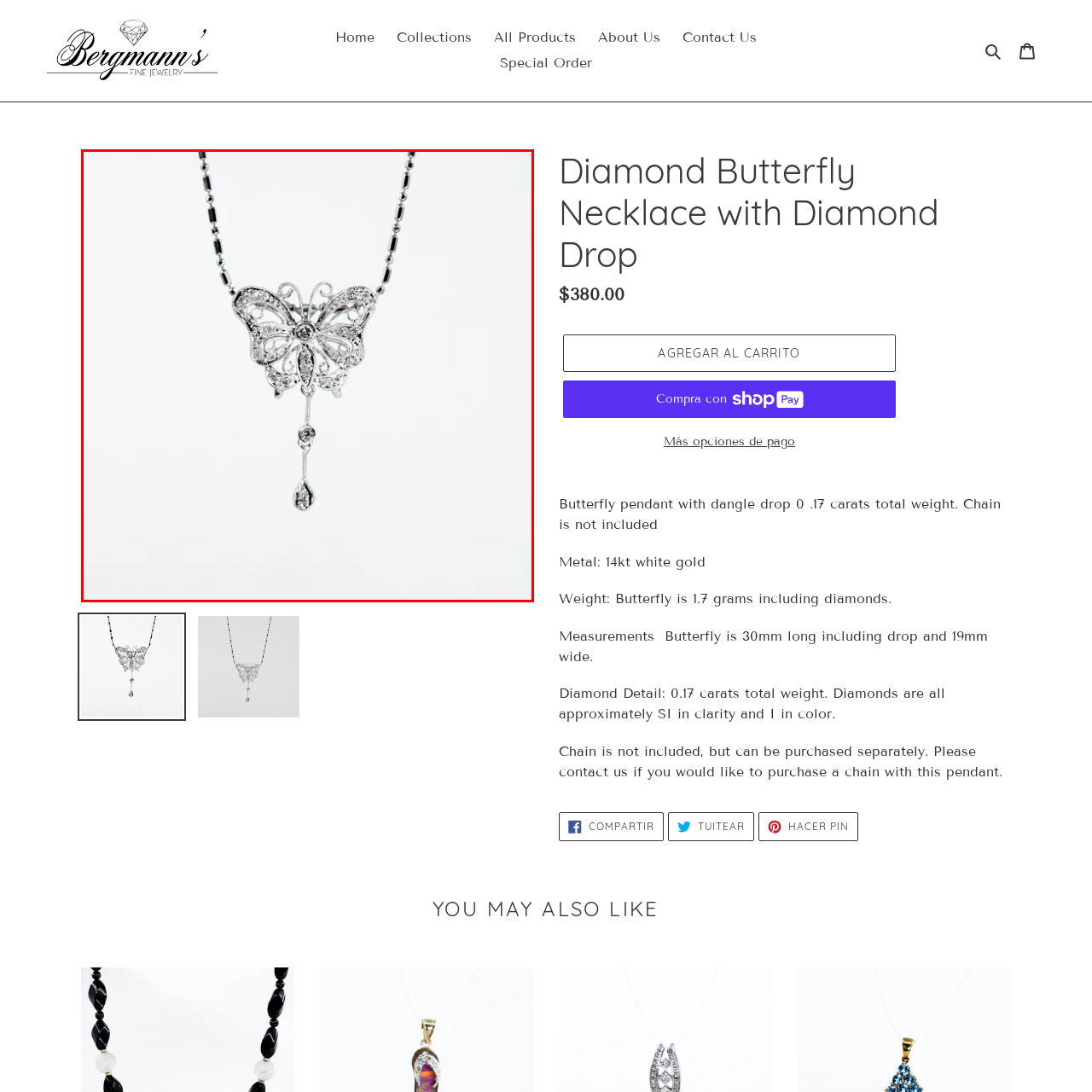What is the total weight of diamonds in the necklace?
Carefully examine the image highlighted by the red bounding box and provide a detailed answer to the question.

The caption provides the total weight of diamonds in the necklace, which is 0.17 carats, giving us the exact weight of diamonds used in the necklace.